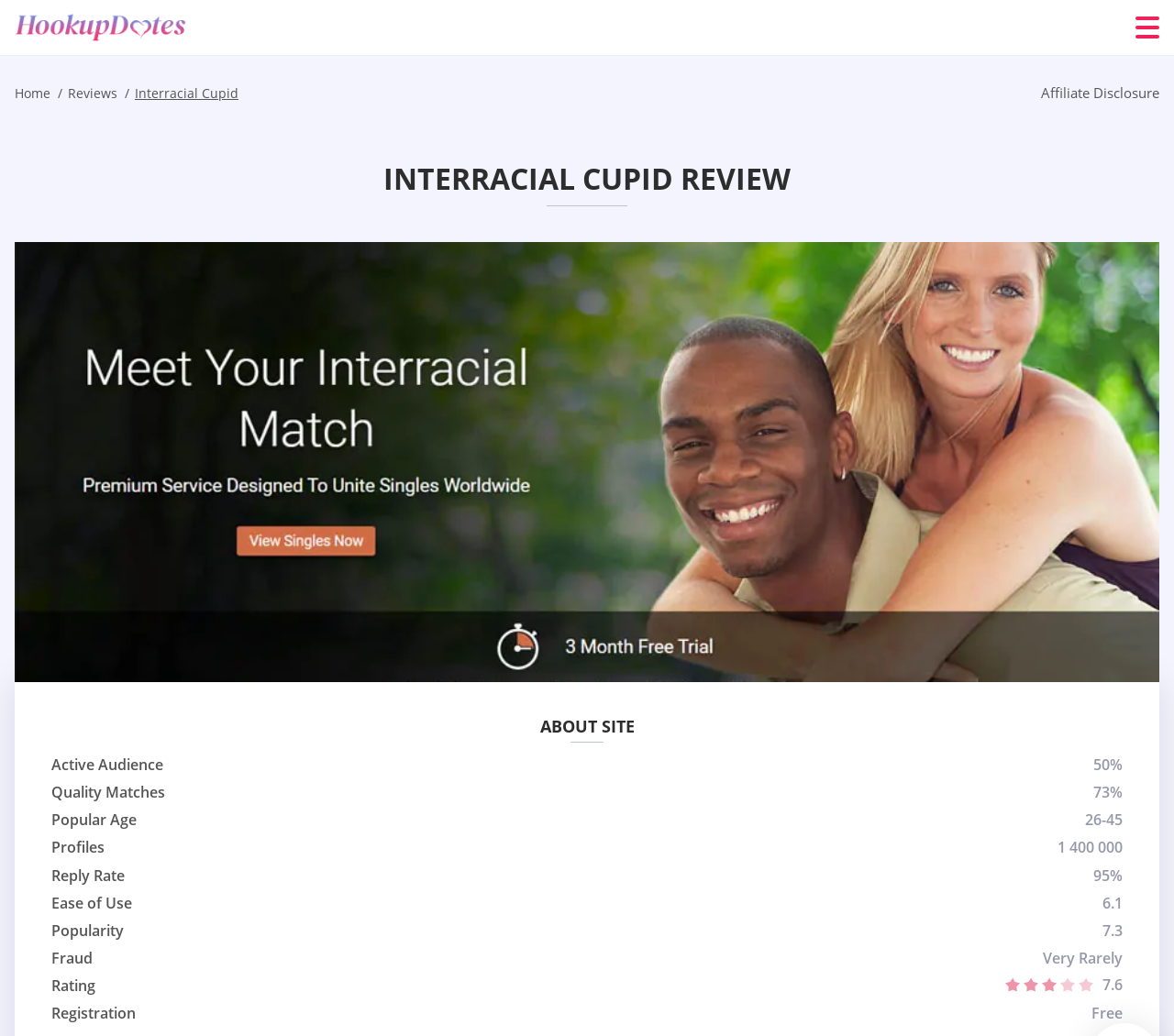Describe every aspect of the webpage in a detailed manner.

This webpage is a review of Interracial Cupid, a dating site. At the top left corner, there is a link to the "Home" page, accompanied by an image of the website's logo. On the top right corner, there is a button labeled "Menu". 

Below the top navigation bar, there is a heading that reads "INTERRACIAL CUPID REVIEW" in large font. Underneath the heading, there is a large image related to Interracial Cupid Review. 

To the right of the image, there is a table with several rows, each containing two columns. The table appears to display various criteria for evaluating Interracial Cupid, including "Active Audience", "Quality Matches", "Popular Age", "Profiles", "Reply Rate", "Ease of Use", "Popularity", "Fraud", "Rating", and "Registration". Each criterion has a corresponding value or rating in the adjacent column. 

The webpage also contains a section labeled "ABOUT SITE" and a table with affiliate disclosure information at the top right corner.